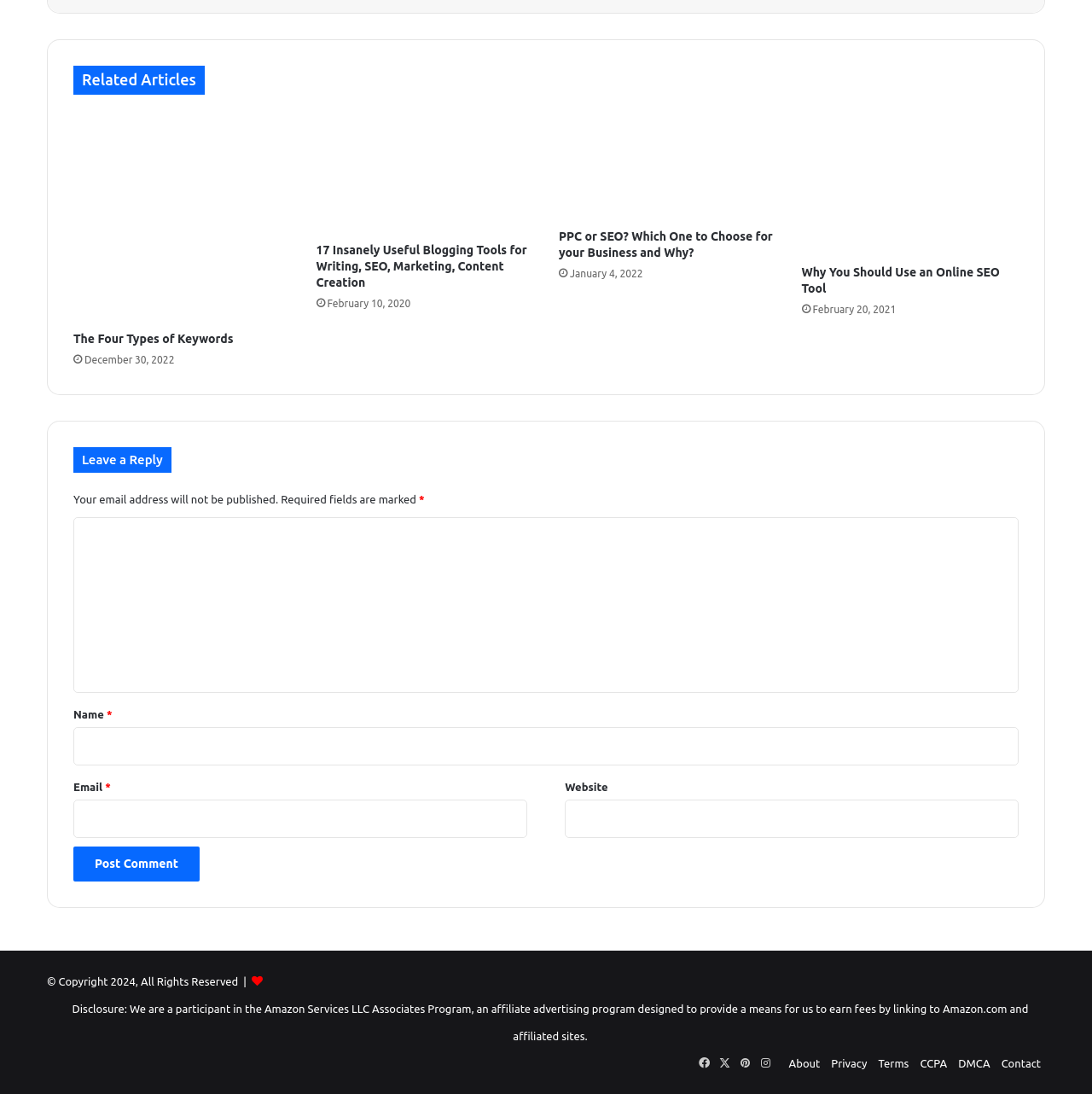Please find the bounding box coordinates of the element that must be clicked to perform the given instruction: "Click the link to learn about PPC or SEO". The coordinates should be four float numbers from 0 to 1, i.e., [left, top, right, bottom].

[0.512, 0.102, 0.711, 0.201]